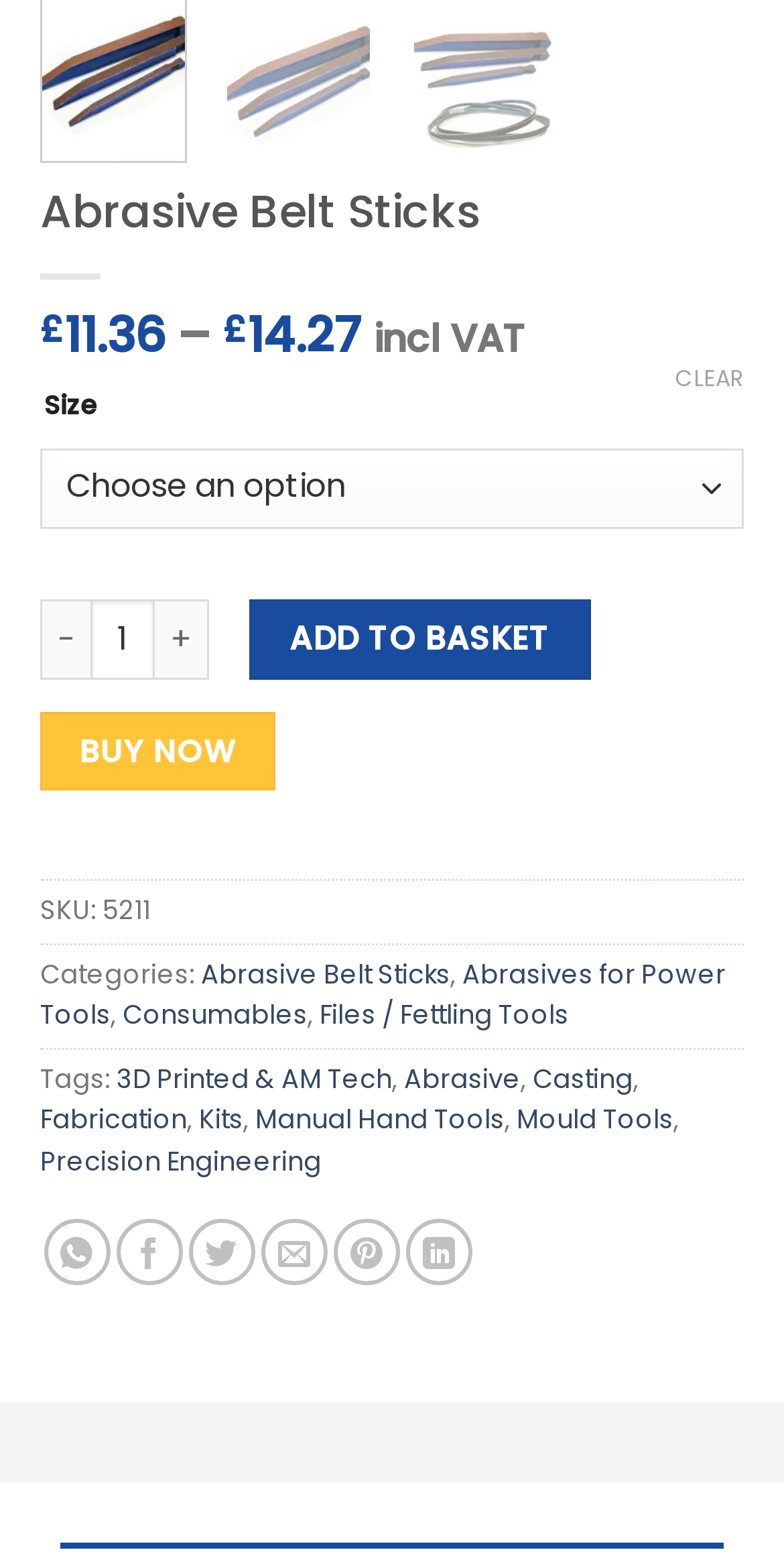What are the categories of the Abrasive Belt Sticks?
Look at the screenshot and respond with a single word or phrase.

Abrasives for Power Tools, Consumables, Files / Fettling Tools